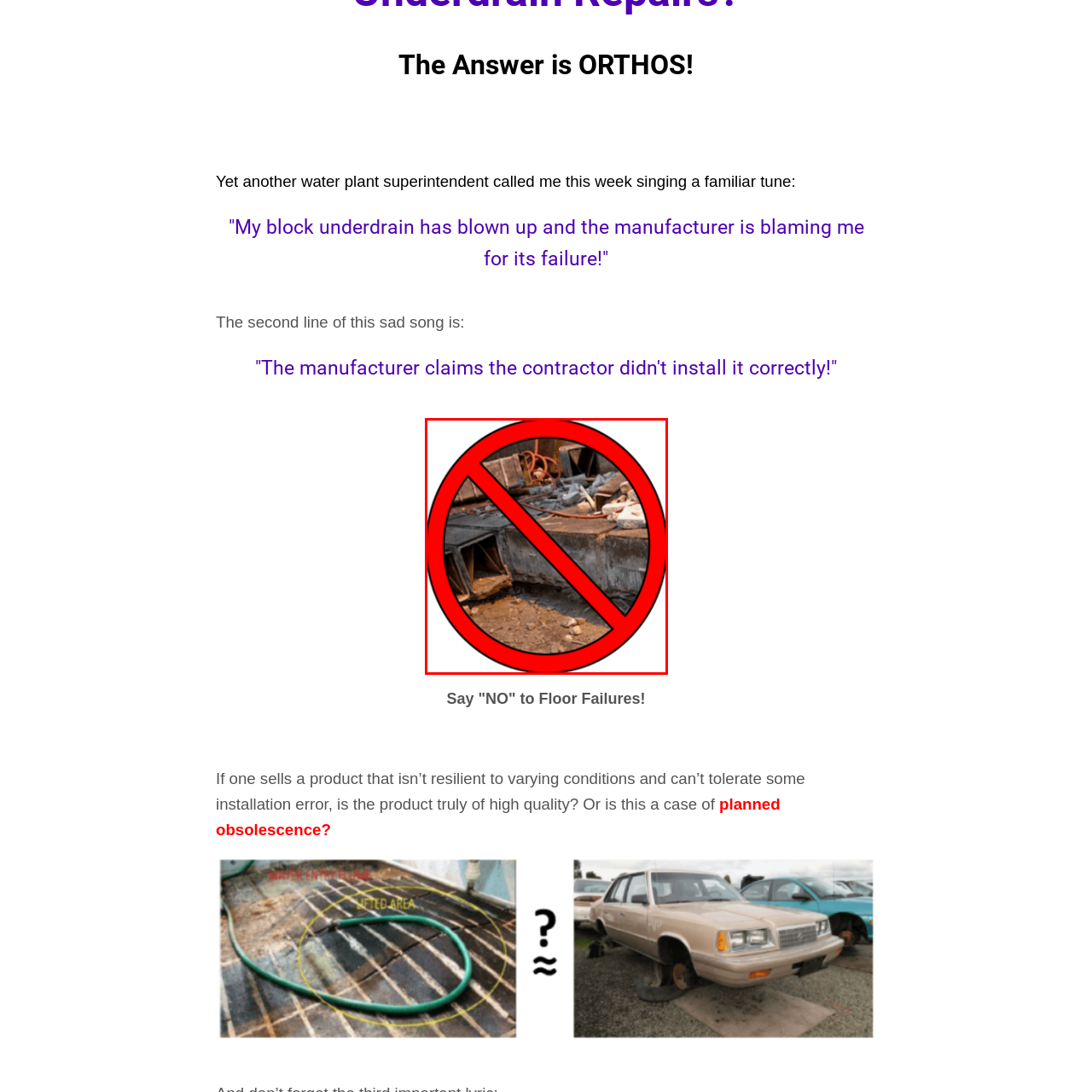Concentrate on the image marked by the red box, What is the purpose of the graphic?
 Your answer should be a single word or phrase.

To warn against risks